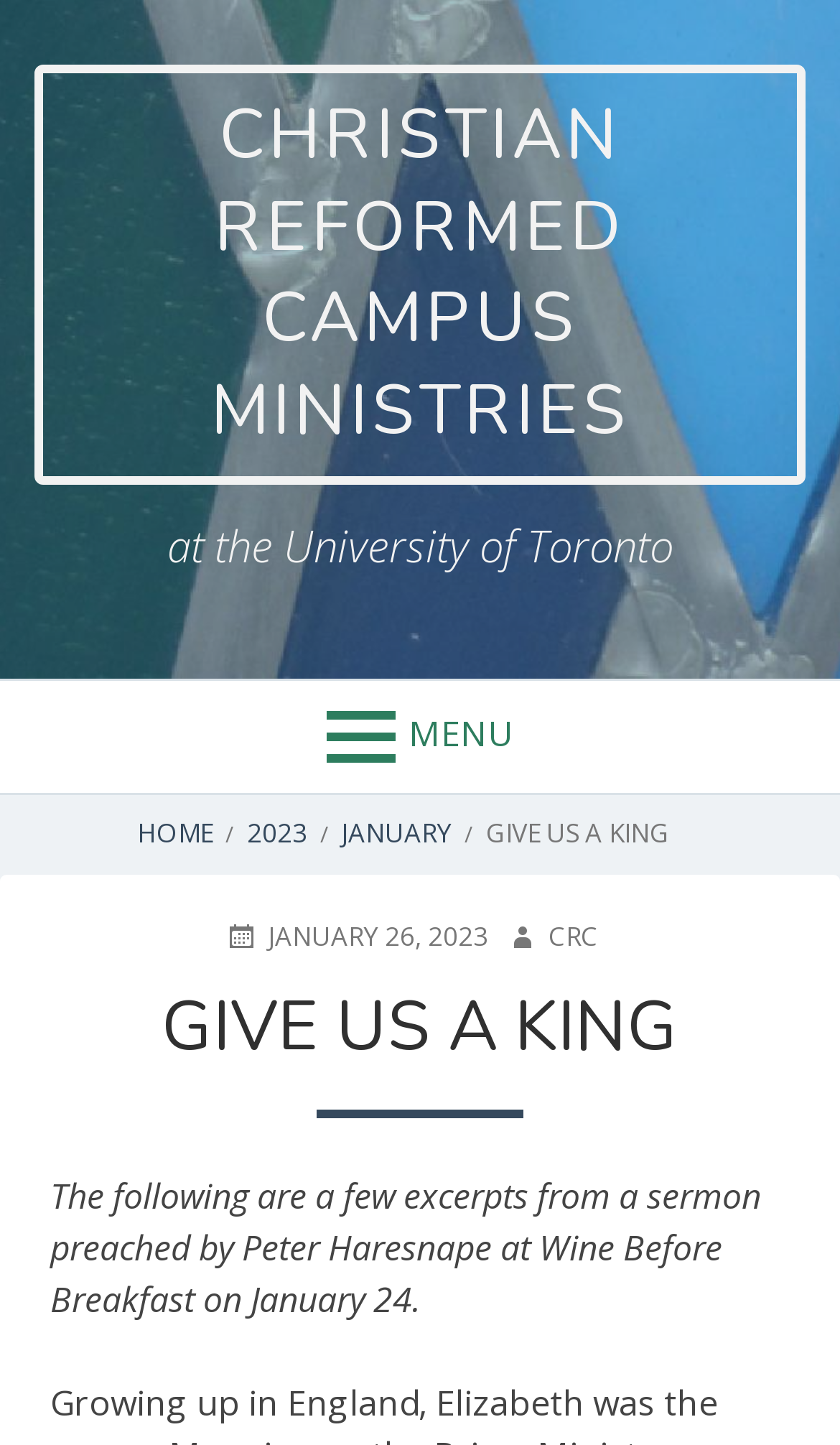Extract the bounding box coordinates for the UI element described as: "Christian Reformed Campus Ministries".

[0.04, 0.045, 0.96, 0.335]